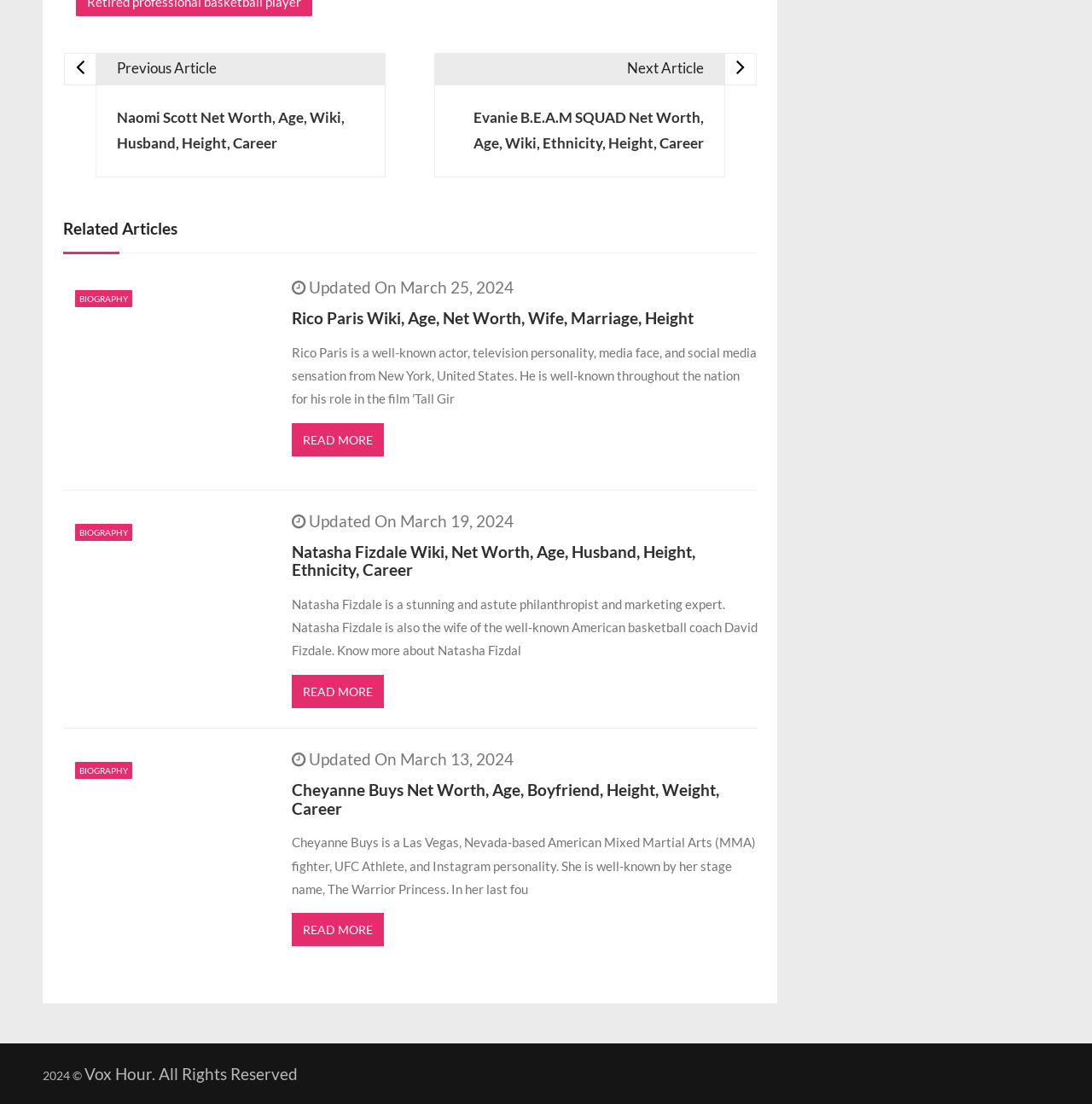Please indicate the bounding box coordinates for the clickable area to complete the following task: "Learn more about Cheyanne Buys". The coordinates should be specified as four float numbers between 0 and 1, i.e., [left, top, right, bottom].

[0.267, 0.707, 0.693, 0.74]